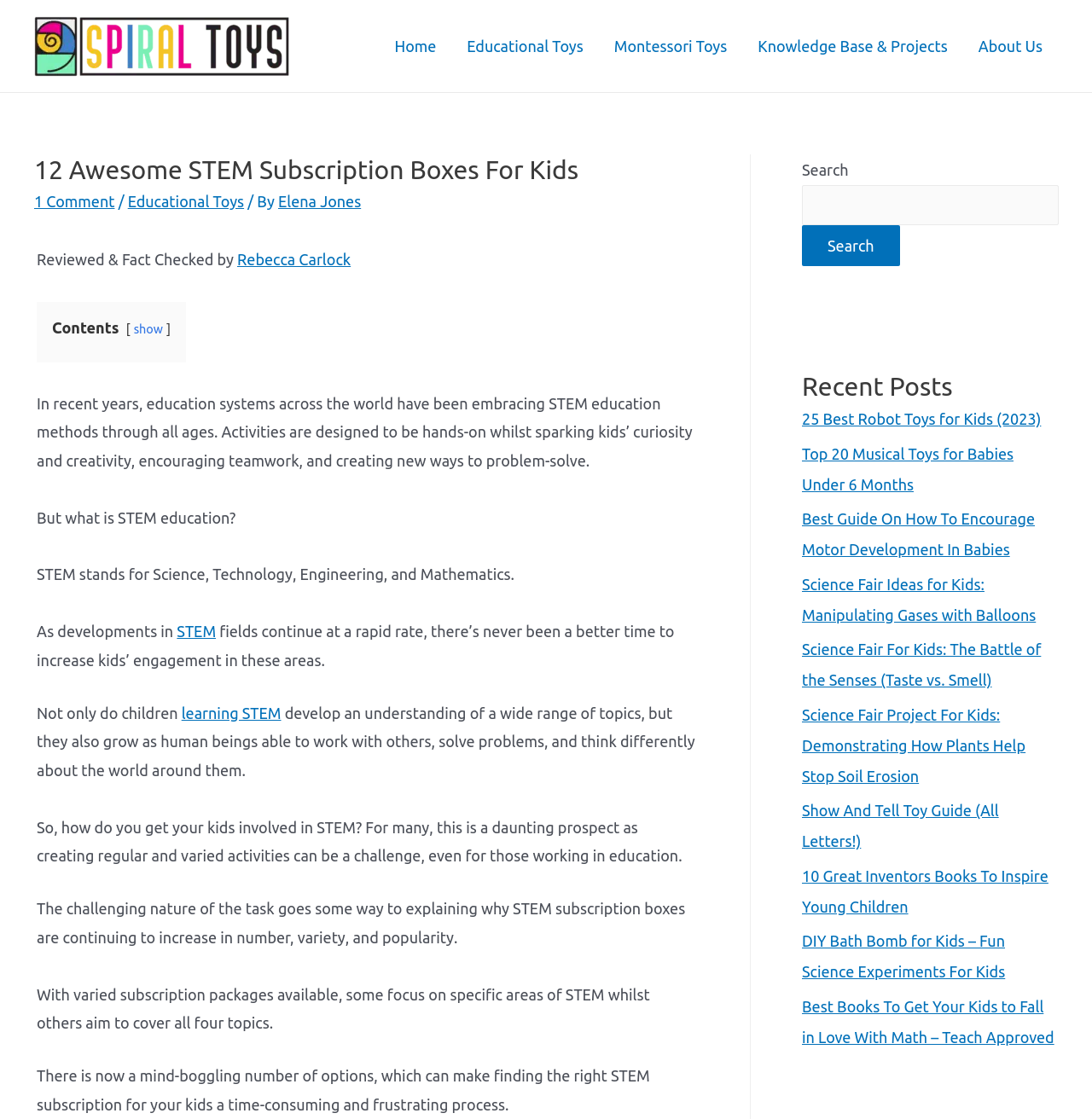Who is the author of the article?
Give a one-word or short phrase answer based on the image.

Elena Jones